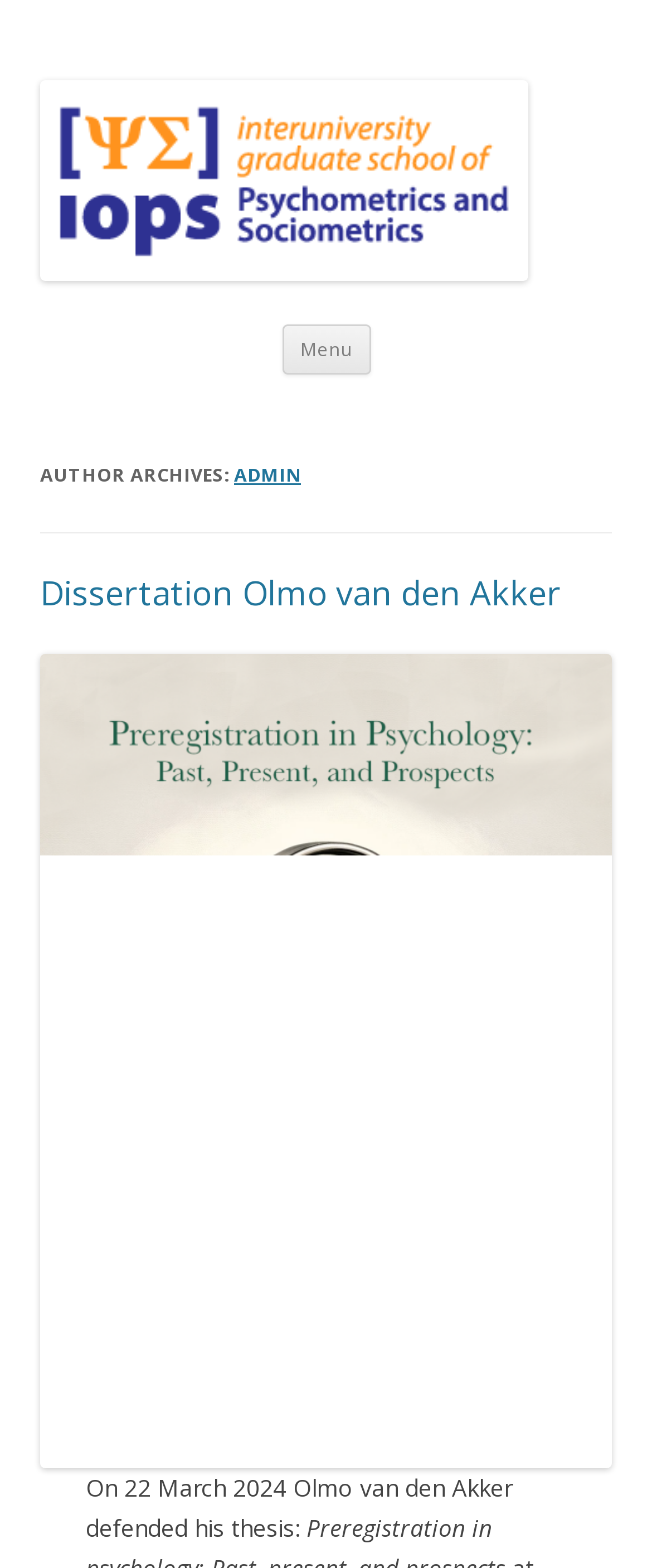What is the title of the dissertation?
Relying on the image, give a concise answer in one word or a brief phrase.

Dissertation Olmo van den Akker